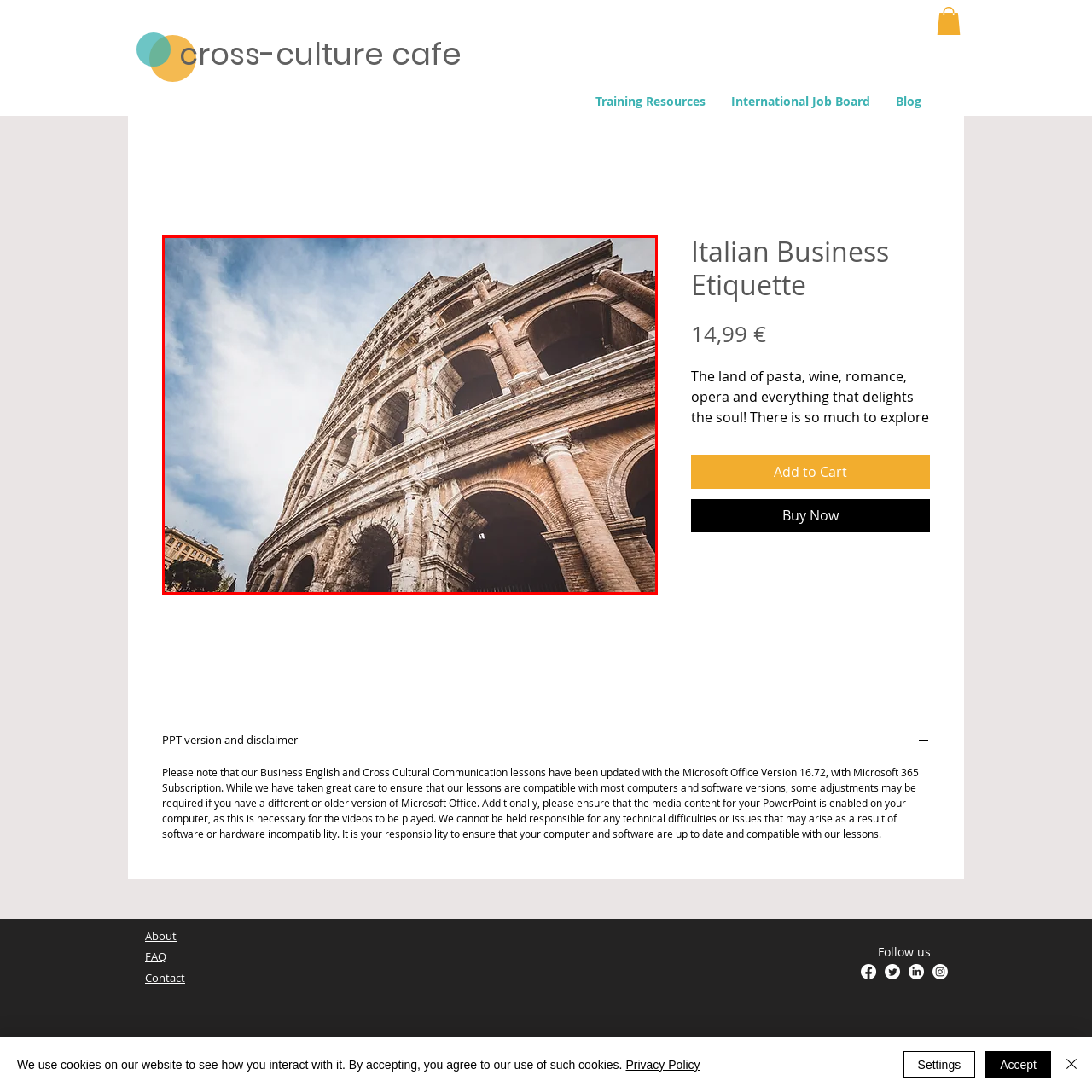Provide a thorough caption for the image that is surrounded by the red boundary.

The image captures the grandeur of the Colosseum in Rome, Italy, showcasing its iconic architecture from a dramatic low-angle perspective. This view emphasizes the enormous scale of the ancient amphitheater, highlighting its worn stone facade and intricate archways. The sky above is painted with soft clouds, adding a serene backdrop to this historical landmark. The Colosseum, known for its rich history as a venue for gladiatorial contests and public spectacles, stands as a testament to Roman engineering and culture, inviting viewers to reflect on its significance and timeless appeal.